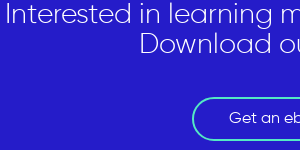With reference to the image, please provide a detailed answer to the following question: What is the topic of the ebook being promoted?

The caption states that the text asks viewers if they are interested in learning more about the benefits of a localization platform, and the ebook is being promoted as a way to access this information.